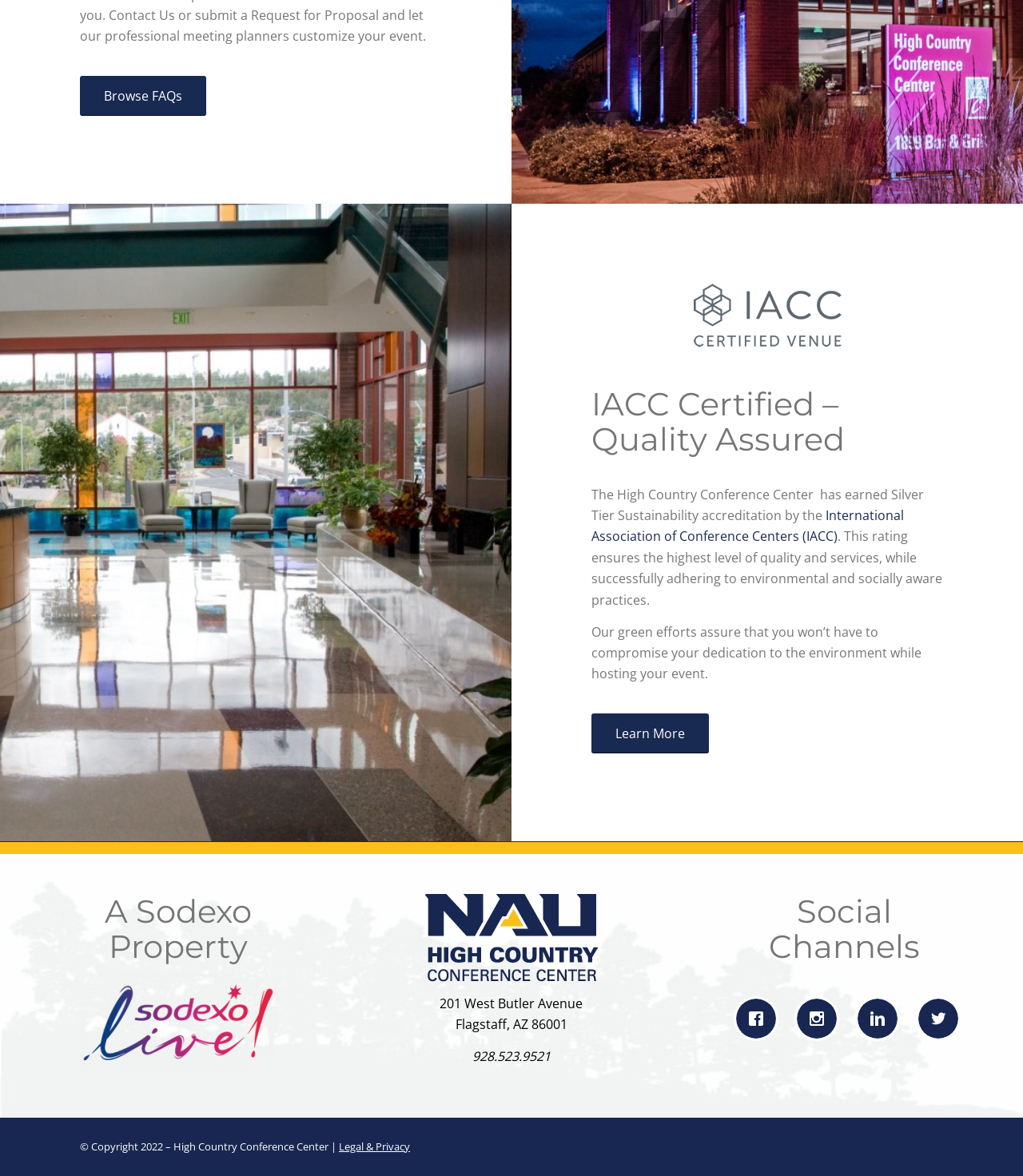Locate the UI element described by title="IACC_Certifed_Venue-185w" in the provided webpage screenshot. Return the bounding box coordinates in the format (top-left x, top-left y, bottom-right x, bottom-right y), ensuring all values are between 0 and 1.

[0.678, 0.241, 0.822, 0.295]